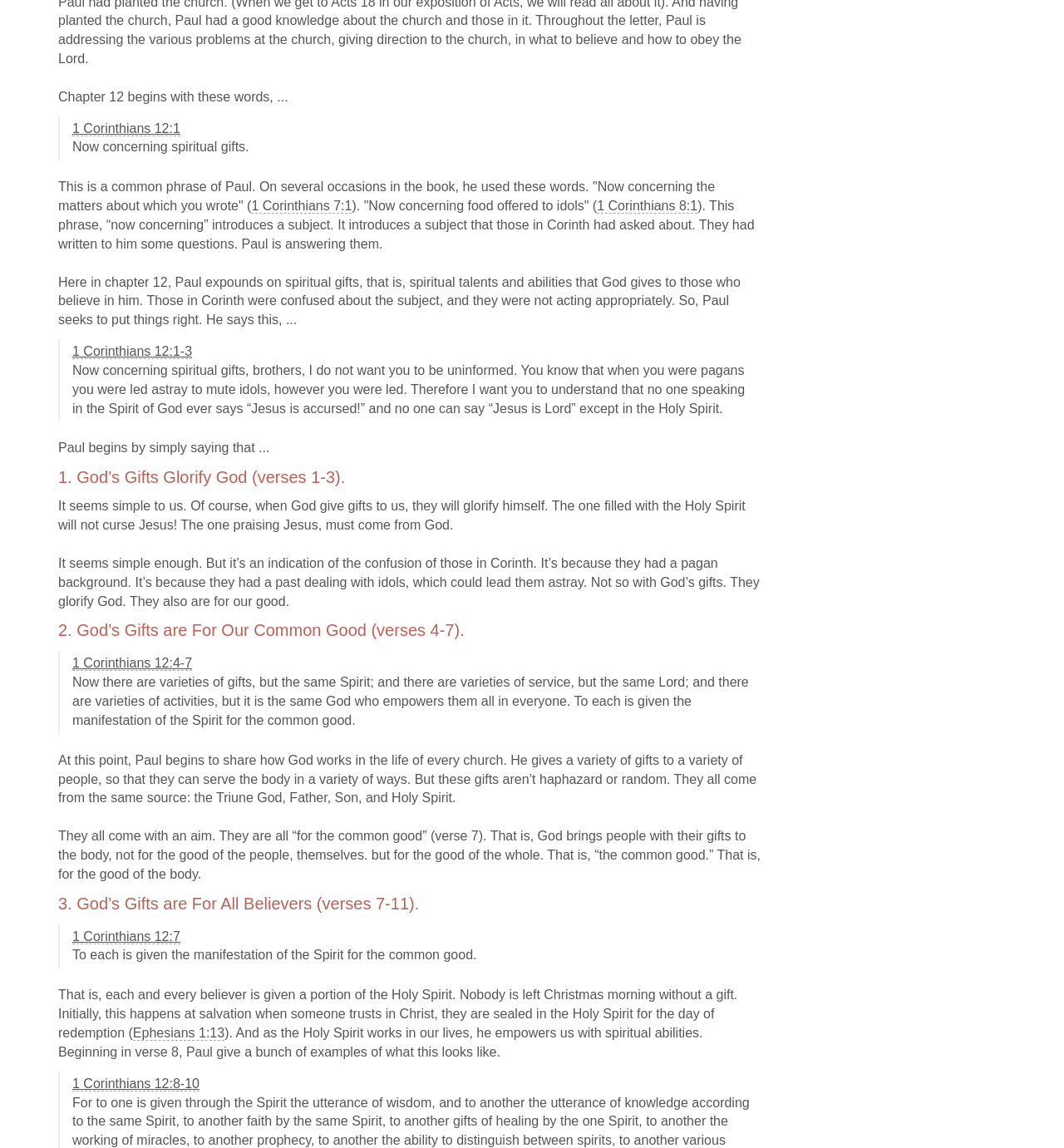Use a single word or phrase to answer the following:
What is the phrase that introduces a subject in Paul's writing?

Now concerning